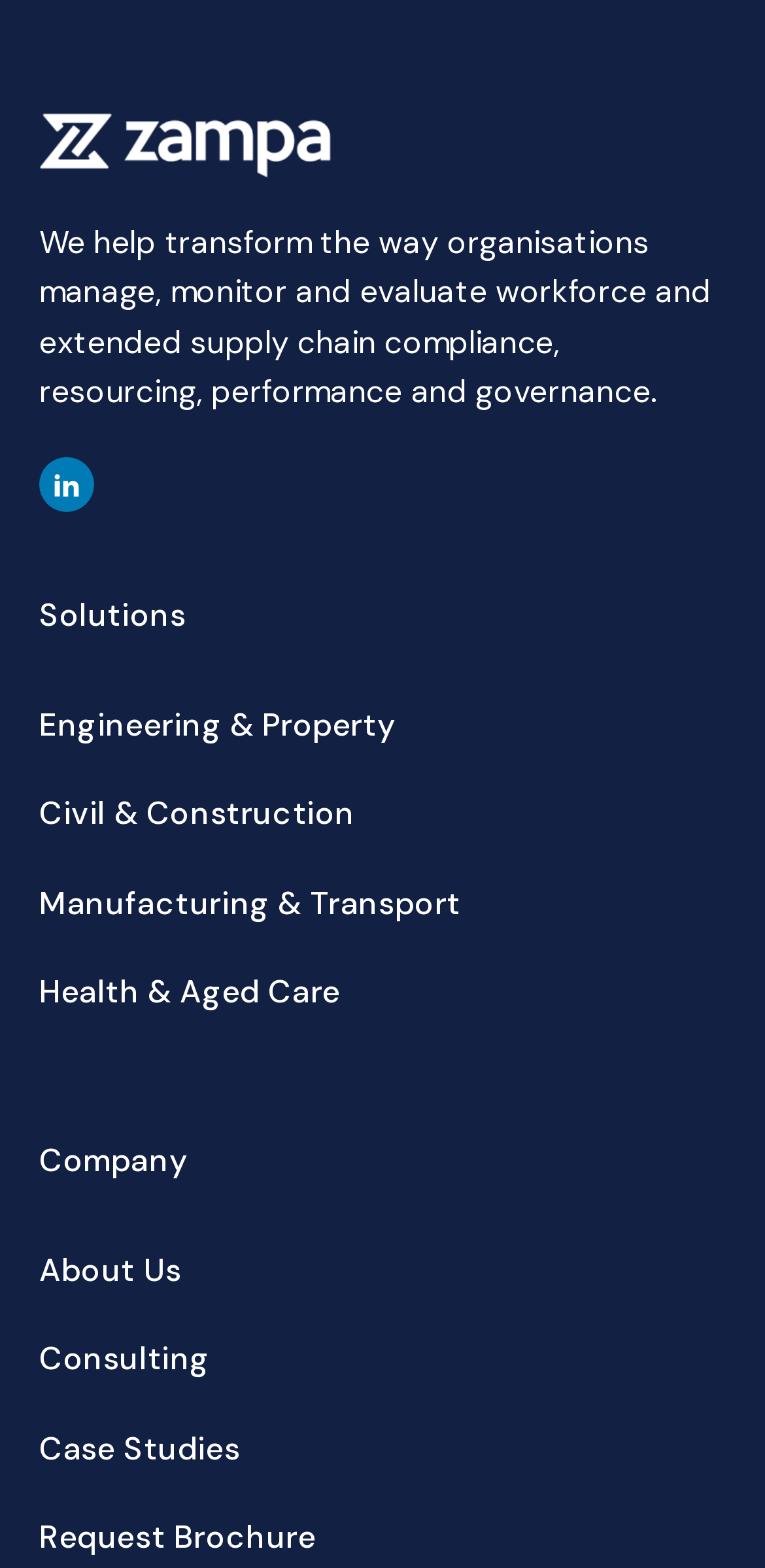What is the purpose of the company?
Provide a thorough and detailed answer to the question.

The purpose of the company can be inferred from the company description, which states that the company helps transform the way organisations manage, monitor, and evaluate workforce and extended supply chain compliance, resourcing, performance, and governance.